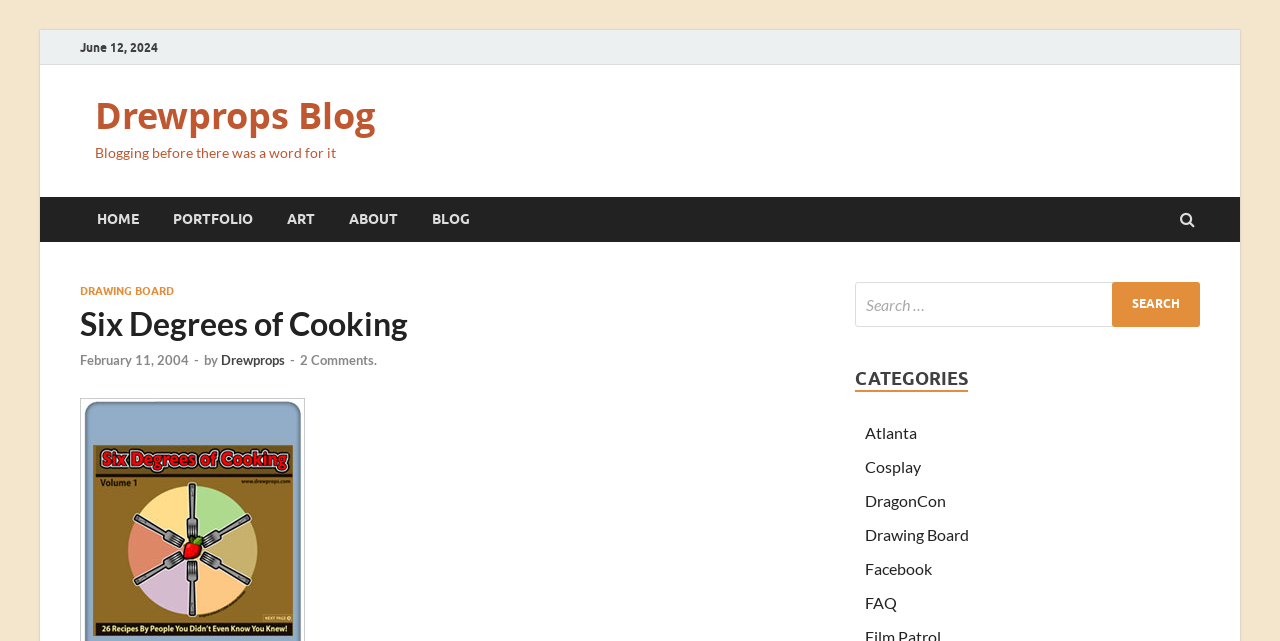Please specify the bounding box coordinates for the clickable region that will help you carry out the instruction: "search for something".

[0.869, 0.44, 0.938, 0.51]